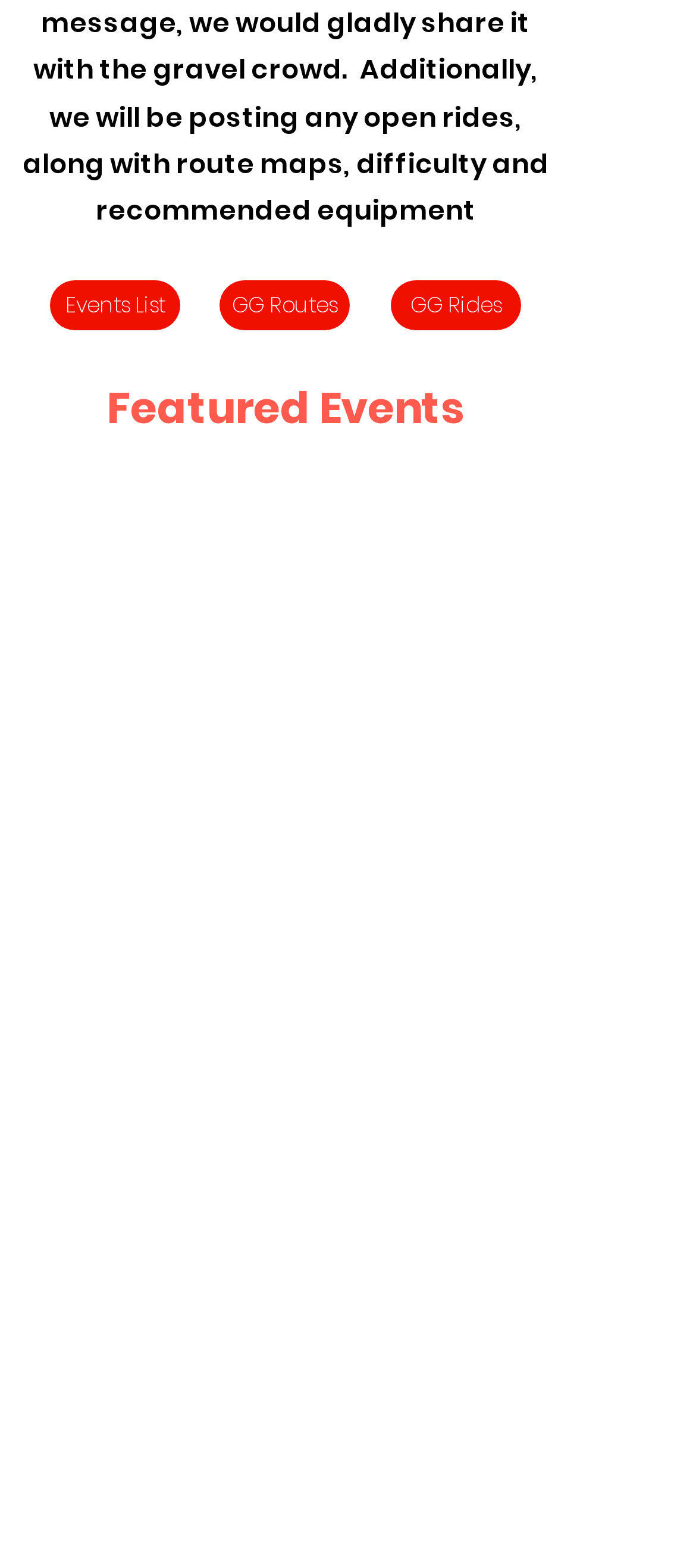Show the bounding box coordinates of the region that should be clicked to follow the instruction: "View 8 Hours of Hurtin' in Haliburton event details."

[0.117, 0.311, 0.704, 0.385]